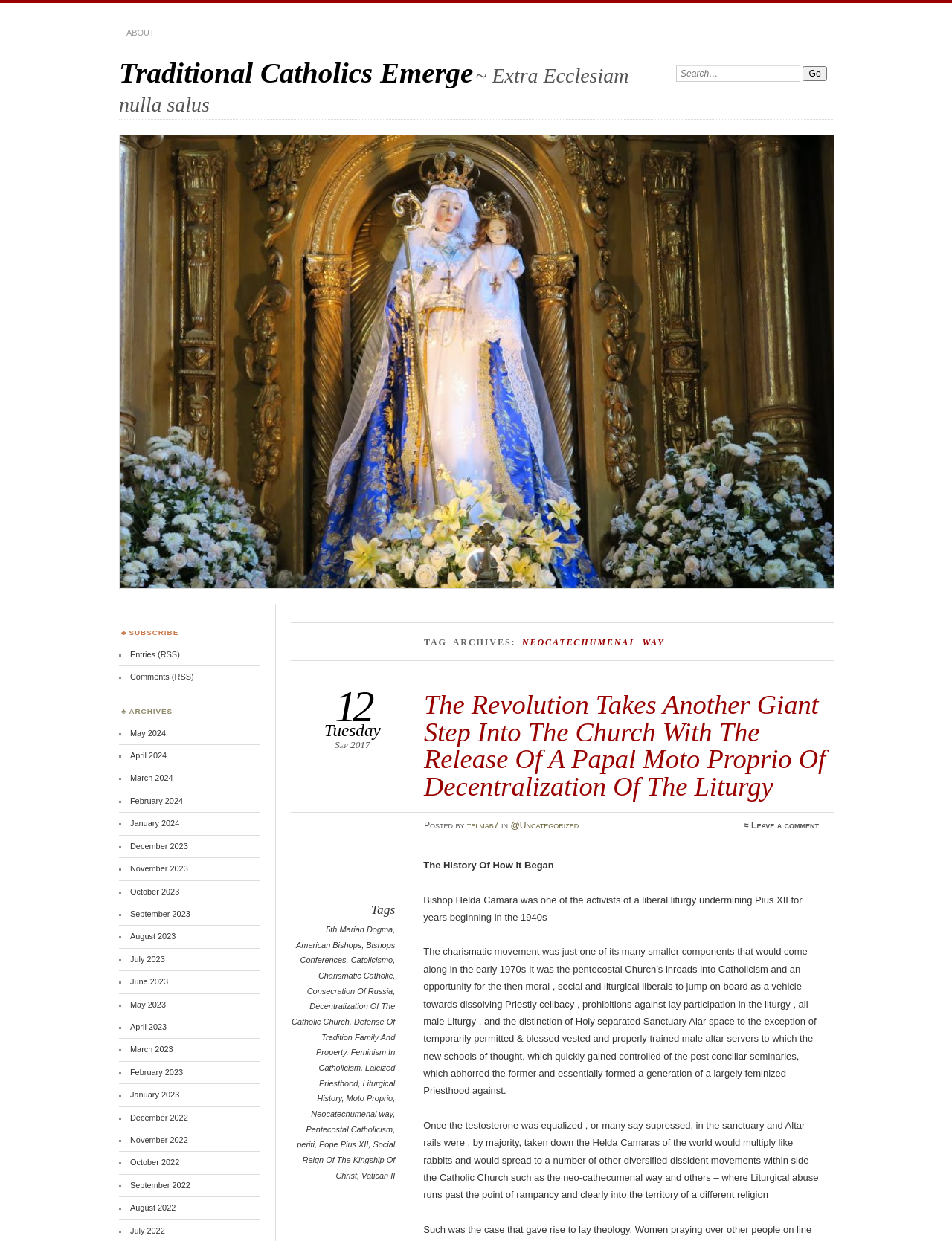Describe all significant elements and features of the webpage.

The webpage is about the Neocatechumenal way and Traditional Catholics. At the top, there is a navigation menu with links to "ABOUT" and a search bar with a "Go" button. Below the navigation menu, there is a heading that reads "Traditional Catholics Emerge" and a subheading that says "~ Extra Ecclesiam nulla salus". 

On the left side of the page, there is a large section dedicated to a blog post or article. The title of the post is "The Revolution Takes Another Giant Step Into The Church With The Release Of A Papal Moto Proprio Of Decentralization Of The Liturgy". Below the title, there is a brief description of the post, followed by a list of tags, including "5th Marian Dogma", "American Bishops", and "Neocatechumenal way", among others.

To the right of the blog post, there are several sections, including a subscription section with links to "Entries (RSS)" and "Comments (RSS)", an archives section with links to past months, and a section with a heading that reads "TAG ARCHIVES: NEOCATECHUMENAL WAY". This section contains a list of links to various tags related to the Neocatechumenal way.

There is also an image on the page, which appears to be related to the blog post or article. The image is located above the subscription section and below the navigation menu.